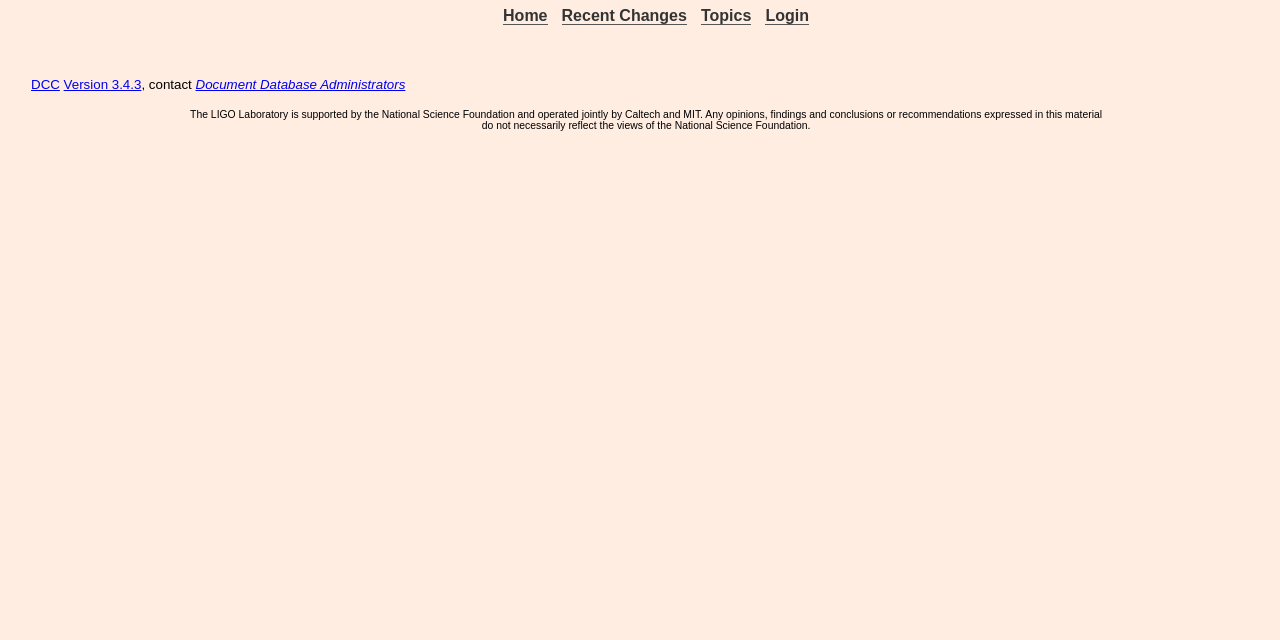Provide the bounding box coordinates for the specified HTML element described in this description: "Topics". The coordinates should be four float numbers ranging from 0 to 1, in the format [left, top, right, bottom].

[0.548, 0.011, 0.587, 0.039]